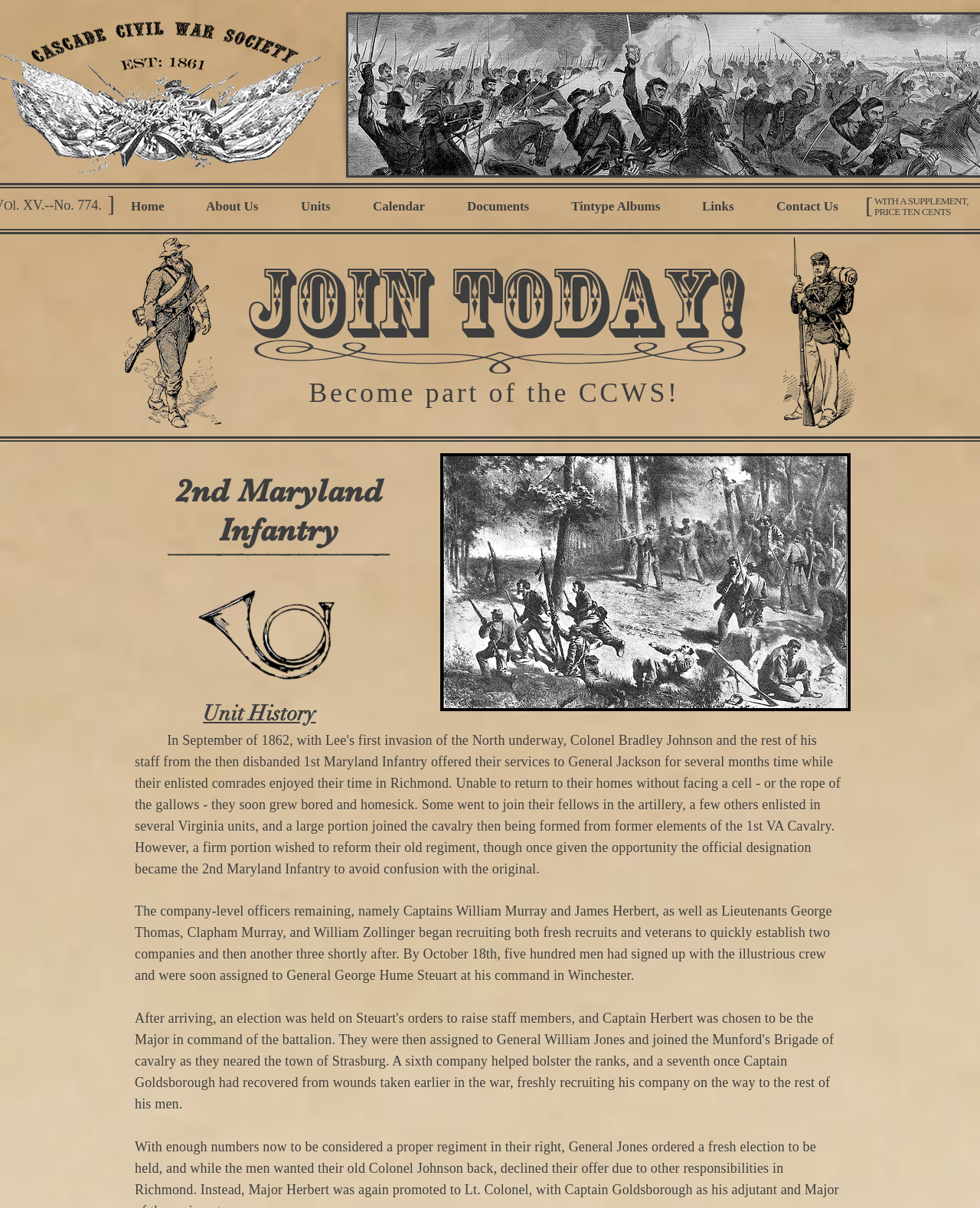Select the bounding box coordinates of the element I need to click to carry out the following instruction: "Click on the 'Units' link".

[0.291, 0.156, 0.365, 0.186]